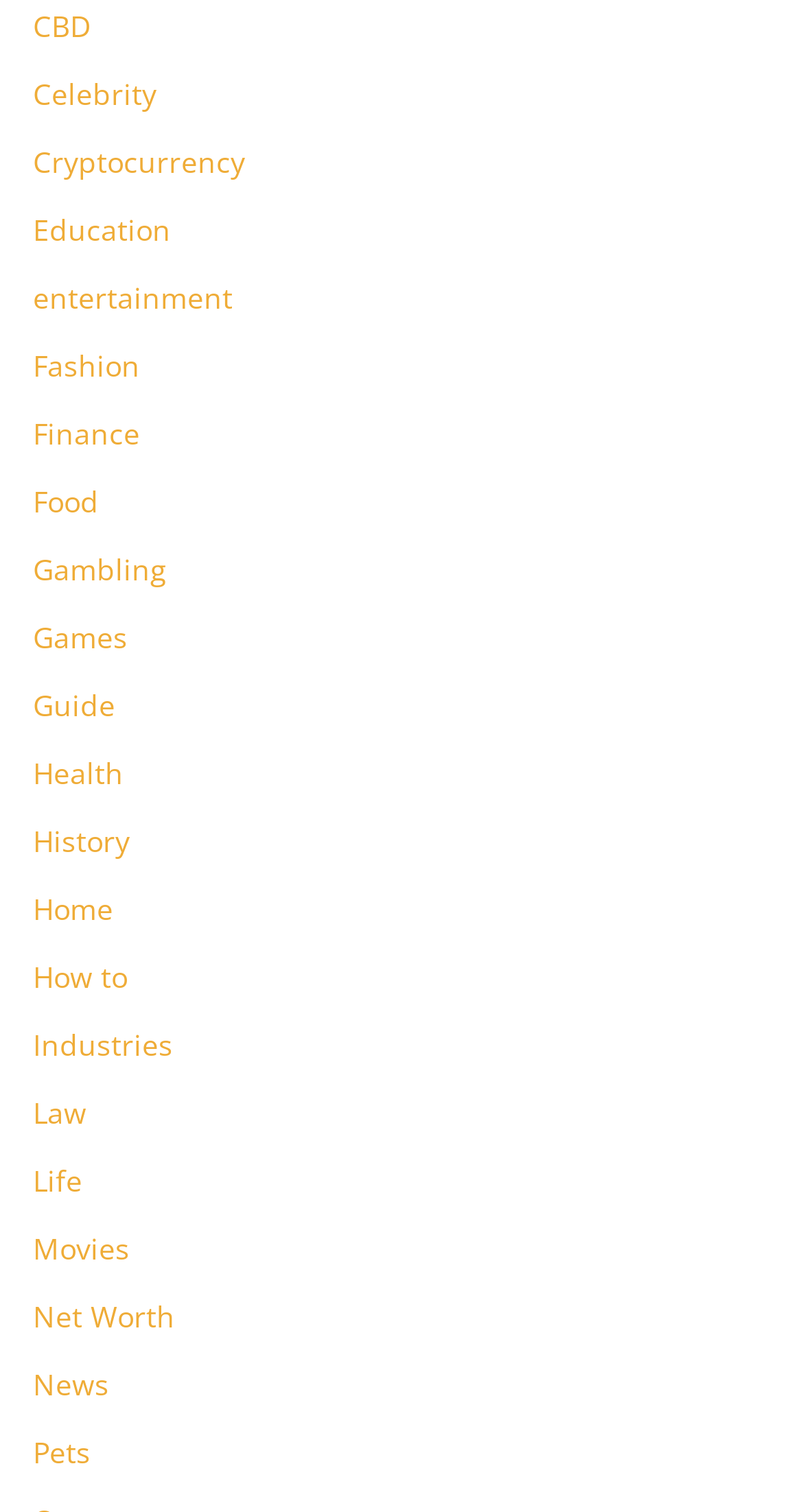Find and indicate the bounding box coordinates of the region you should select to follow the given instruction: "Read about Movies".

[0.041, 0.812, 0.162, 0.838]